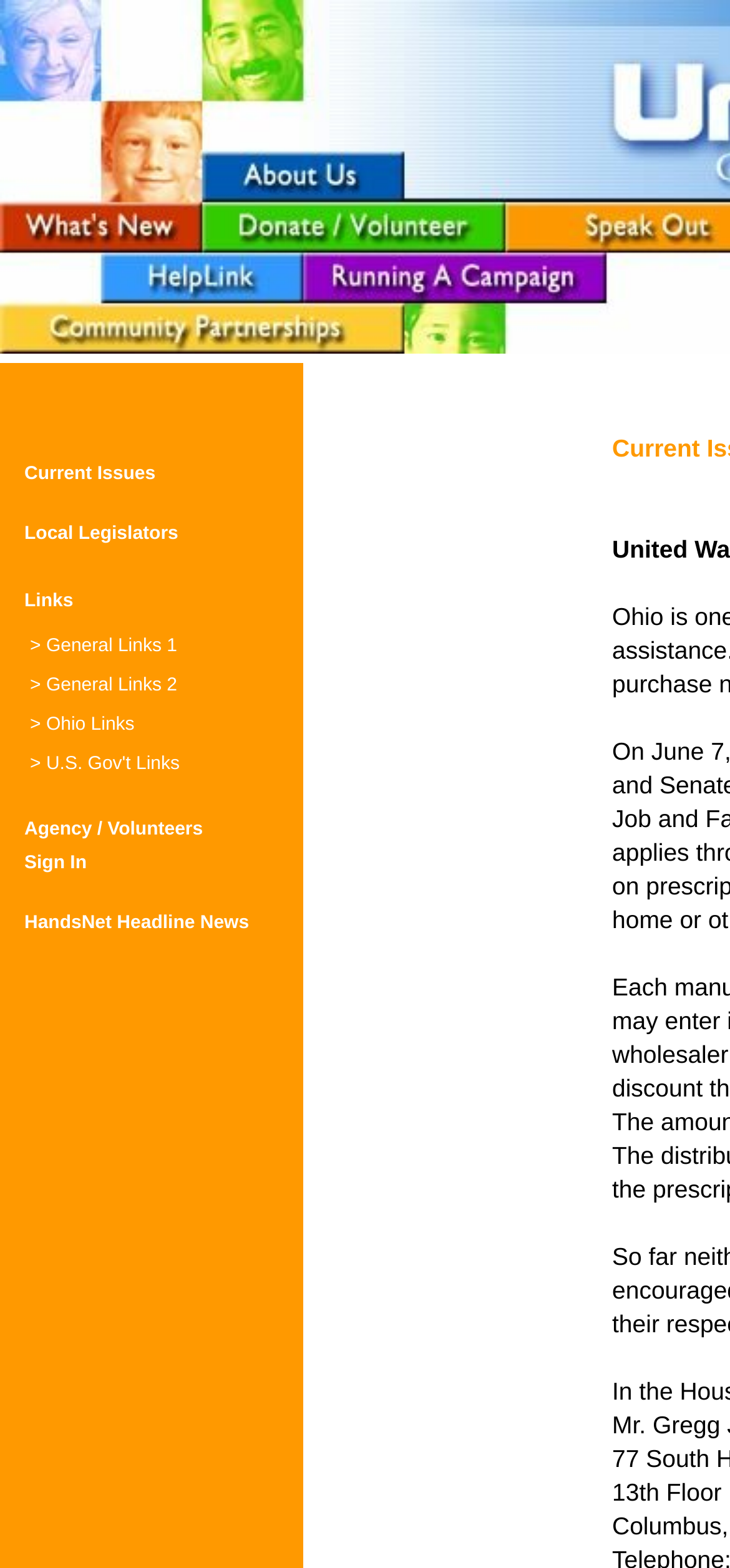Specify the bounding box coordinates of the area that needs to be clicked to achieve the following instruction: "Click on Current Issues".

[0.033, 0.296, 0.213, 0.309]